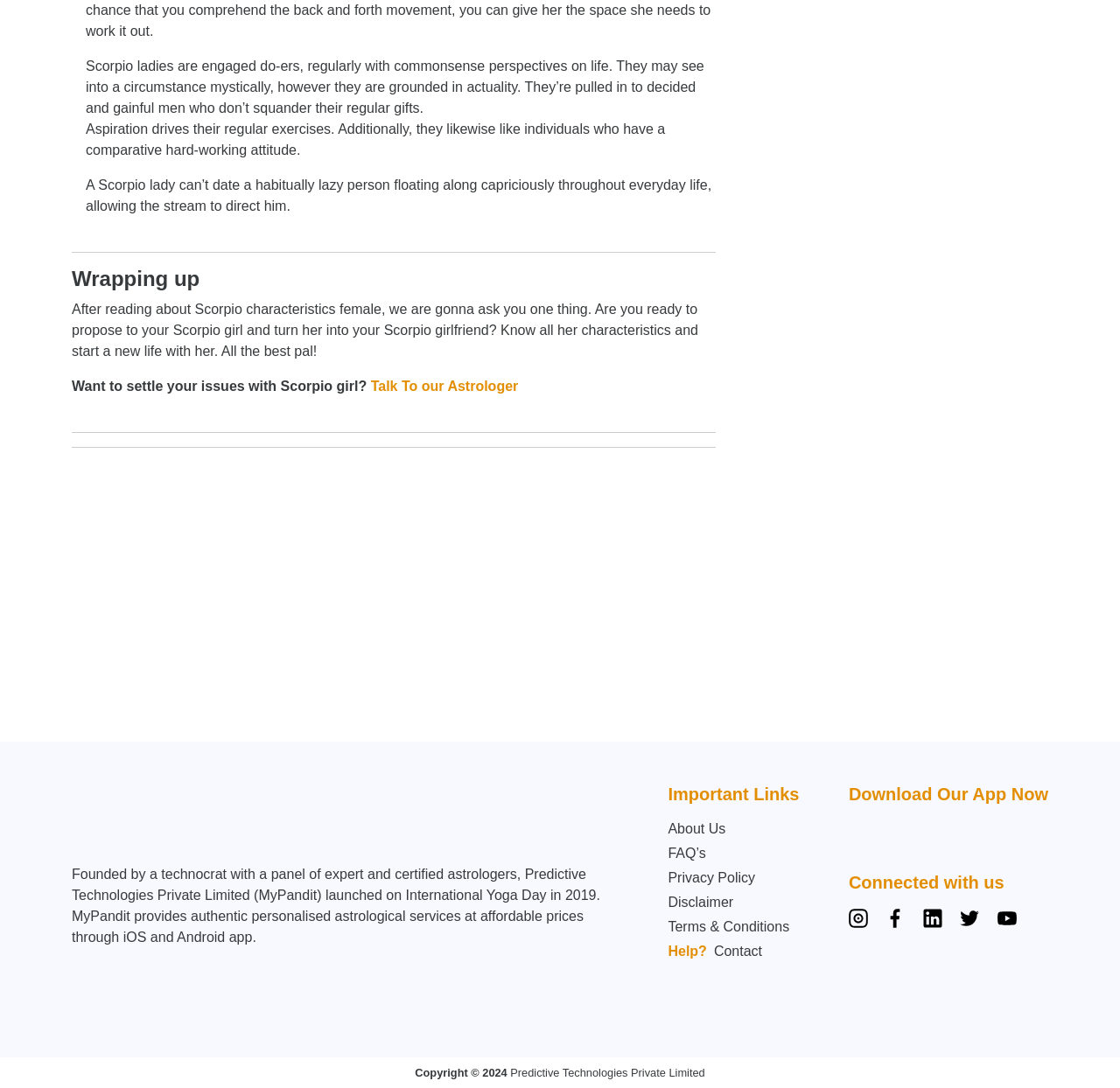Please determine the bounding box coordinates of the element's region to click in order to carry out the following instruction: "Subscribe to the newsletter". The coordinates should be four float numbers between 0 and 1, i.e., [left, top, right, bottom].

None